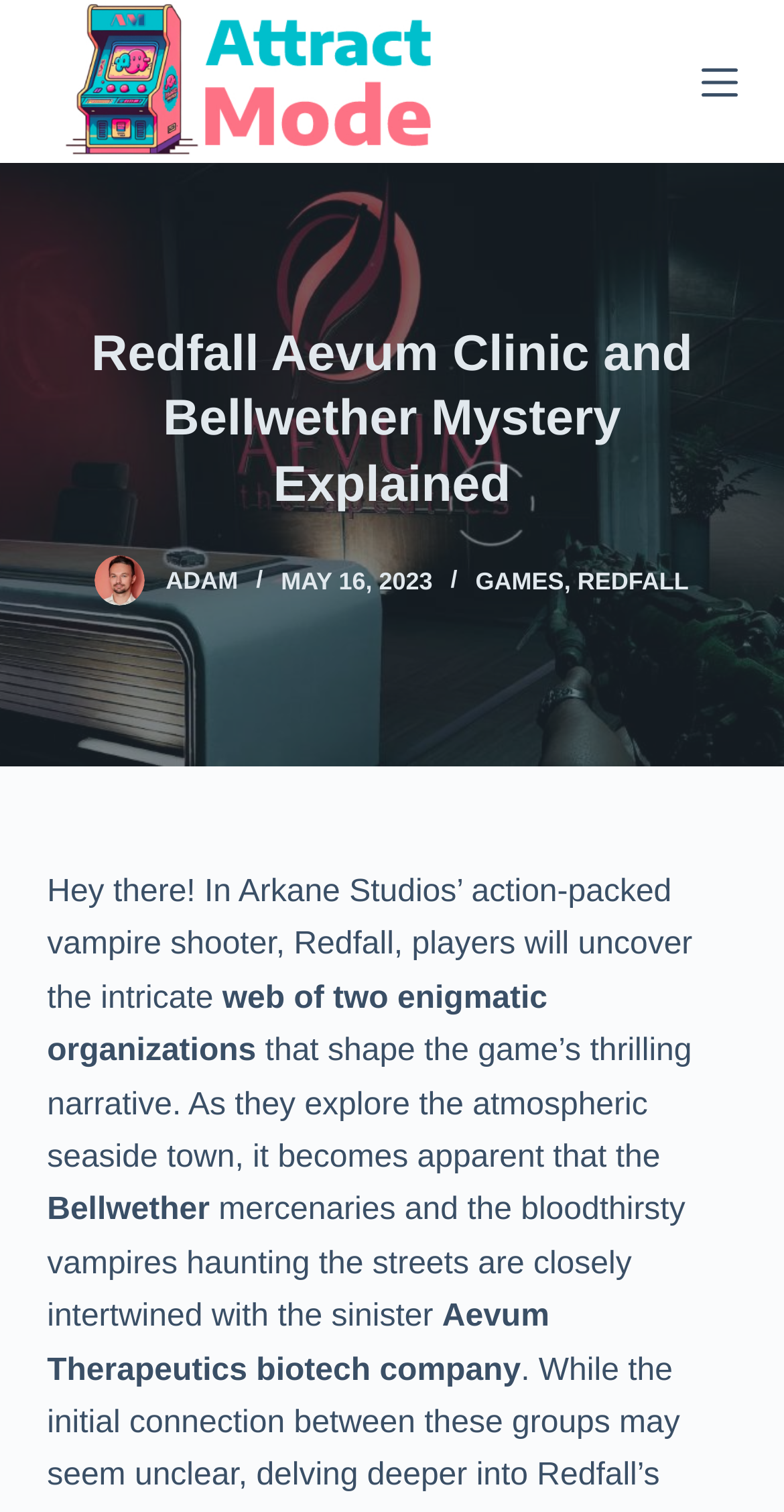Provide the bounding box coordinates of the UI element this sentence describes: "Skip to content".

[0.0, 0.0, 0.103, 0.027]